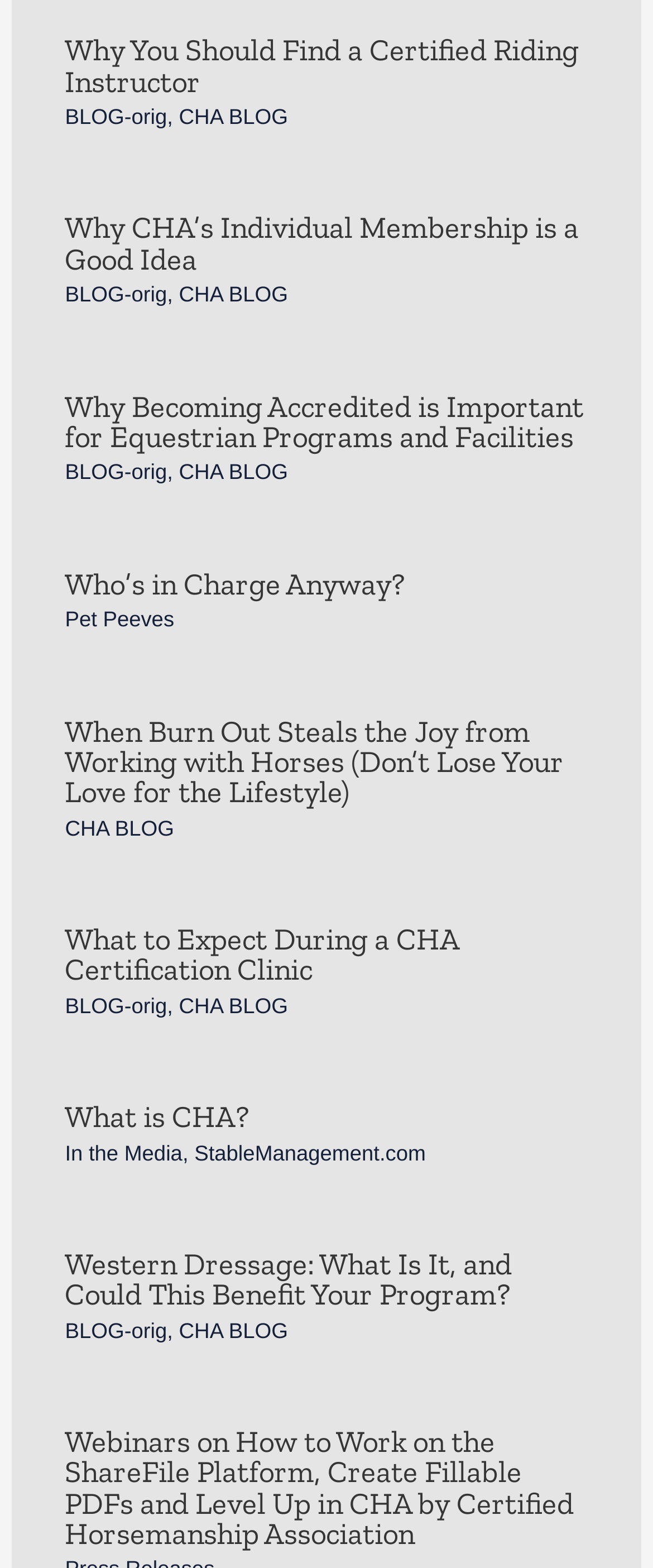What is the main topic of the webpage?
Give a detailed response to the question by analyzing the screenshot.

Based on the webpage content, it appears to be a blog or article section of the Certified Horsemanship Association (CHA) website, with multiple articles and headings related to horse riding and CHA certification.